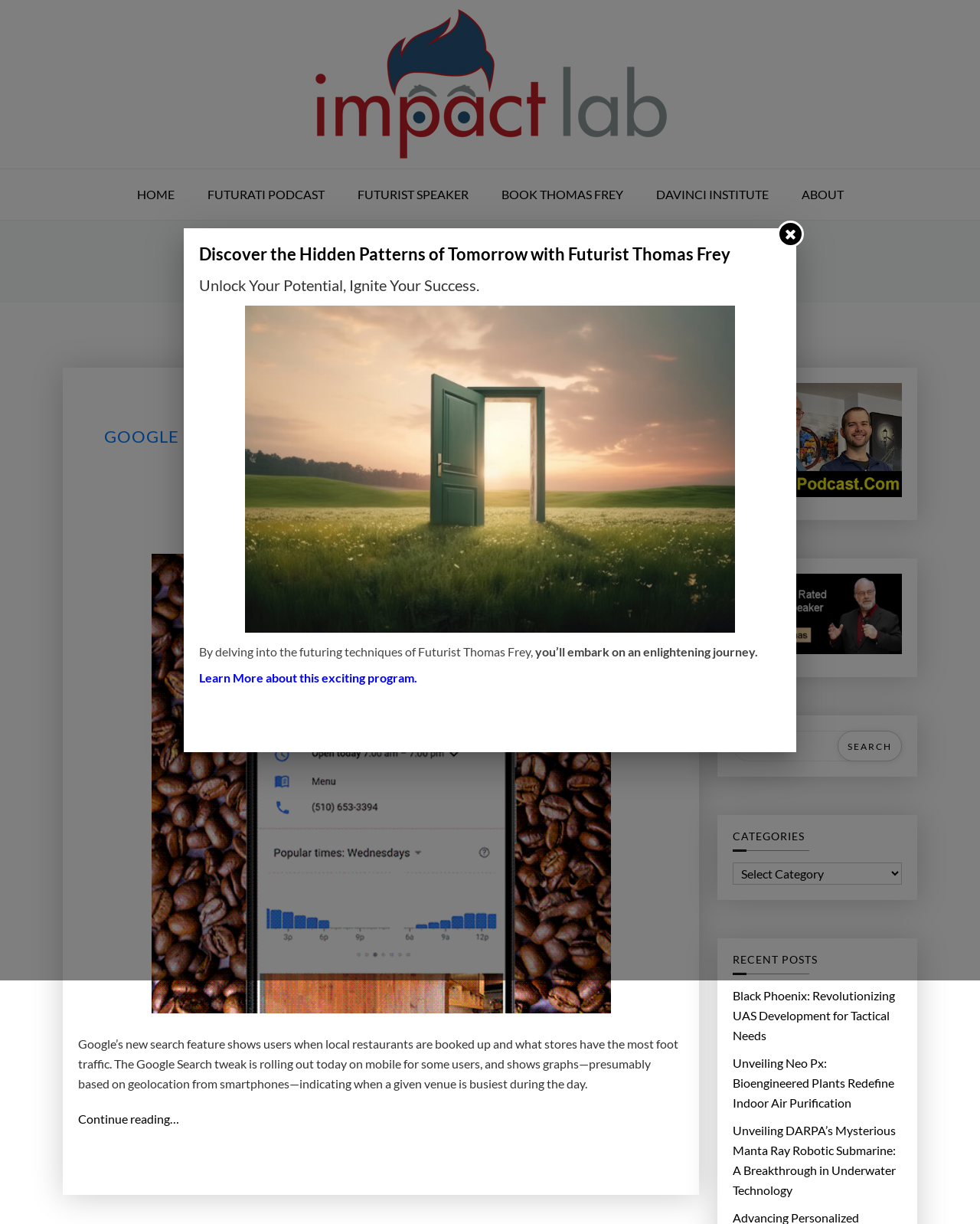Identify the bounding box coordinates of the clickable section necessary to follow the following instruction: "View the 'CATEGORIES'". The coordinates should be presented as four float numbers from 0 to 1, i.e., [left, top, right, bottom].

[0.748, 0.678, 0.92, 0.695]